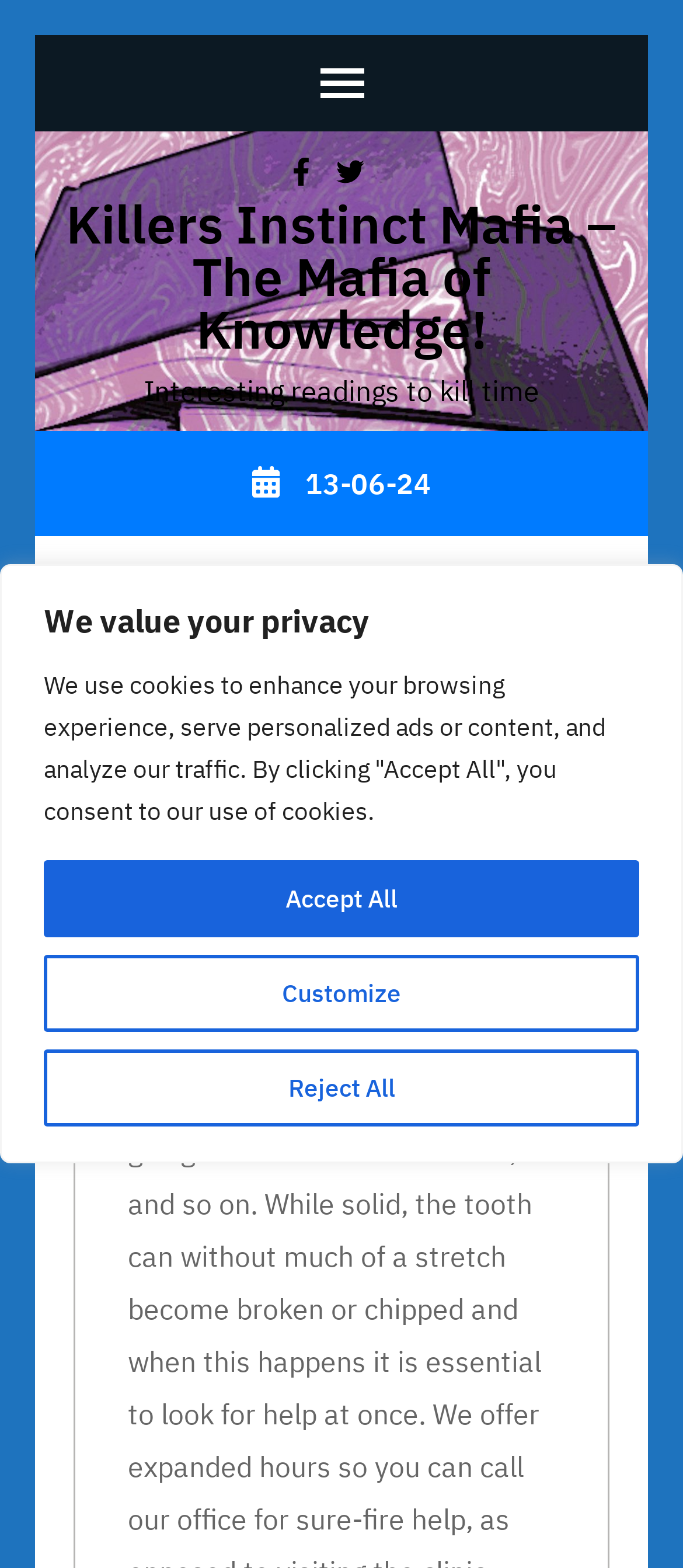Use a single word or phrase to answer the following:
What is the profession of the person mentioned in the article?

emergency dentist